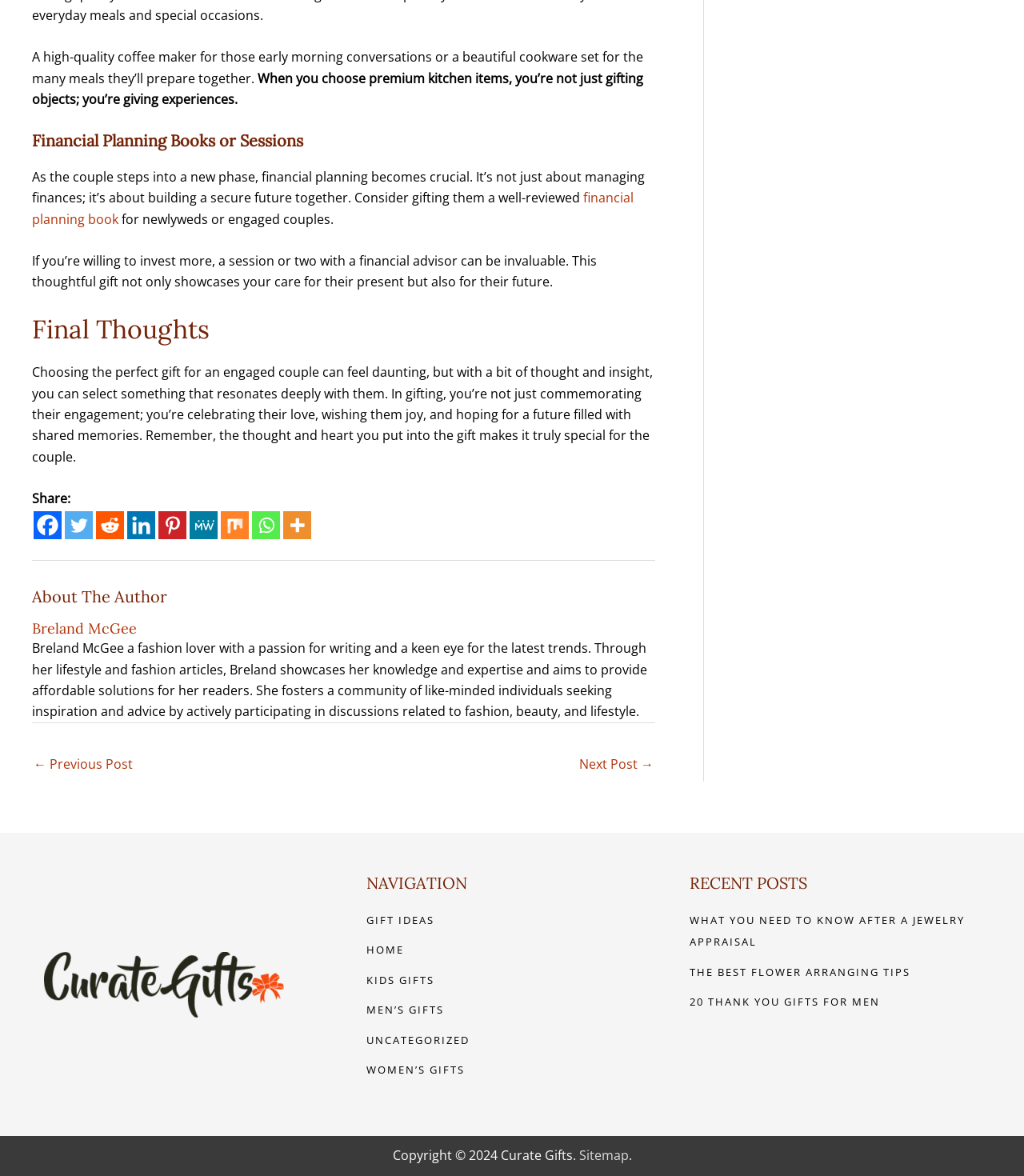Provide the bounding box for the UI element matching this description: "All-American D-Day Band".

None